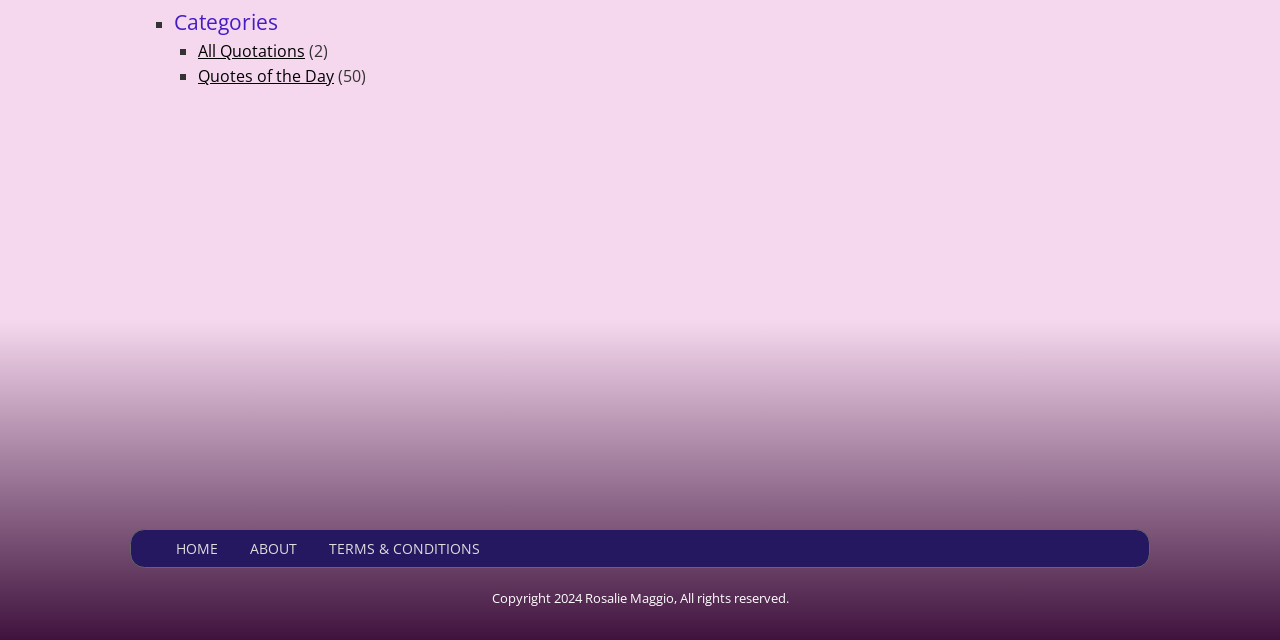Using the description "Quotes of the Day", locate and provide the bounding box of the UI element.

[0.155, 0.102, 0.261, 0.136]